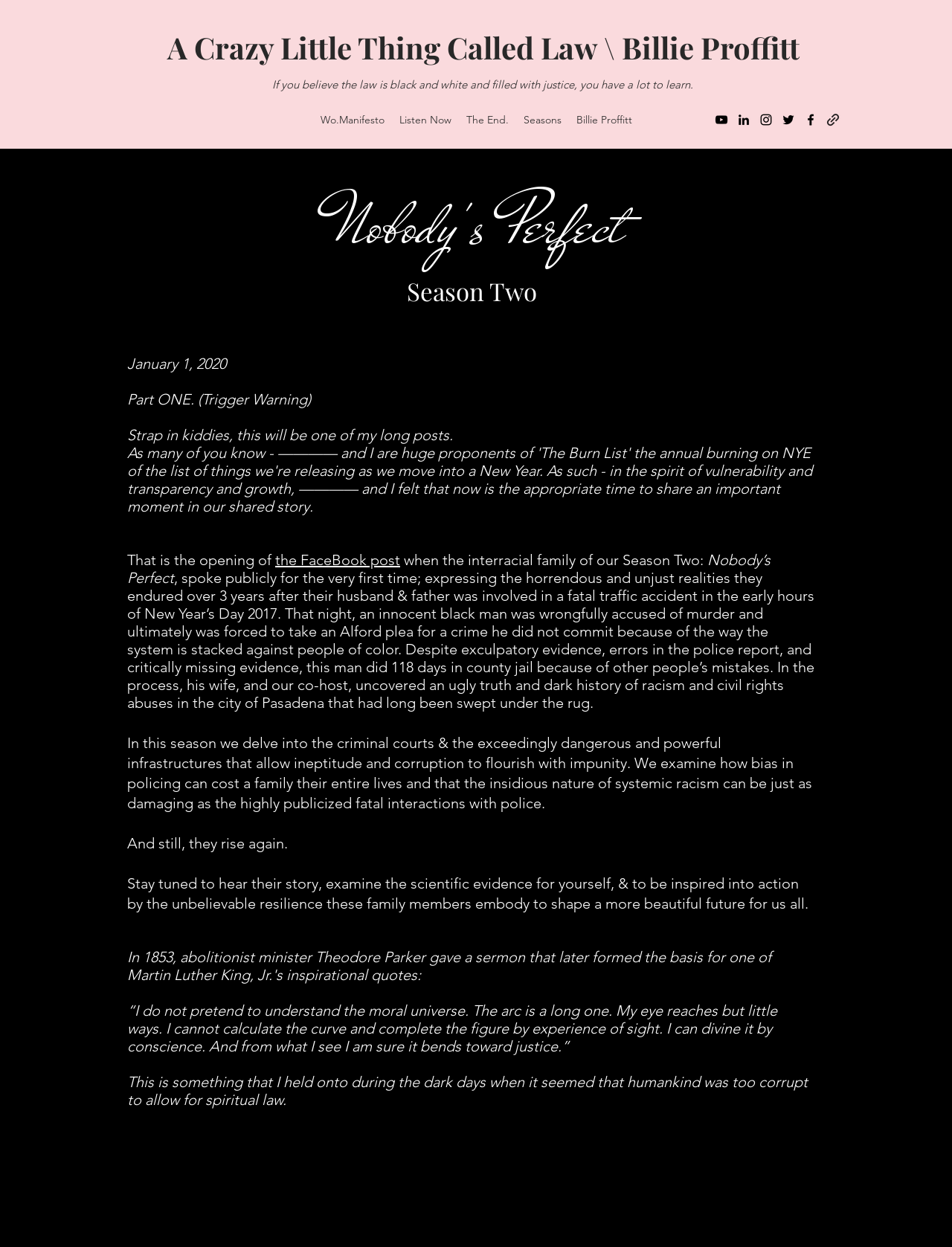Using the provided element description "The End.", determine the bounding box coordinates of the UI element.

[0.482, 0.087, 0.542, 0.105]